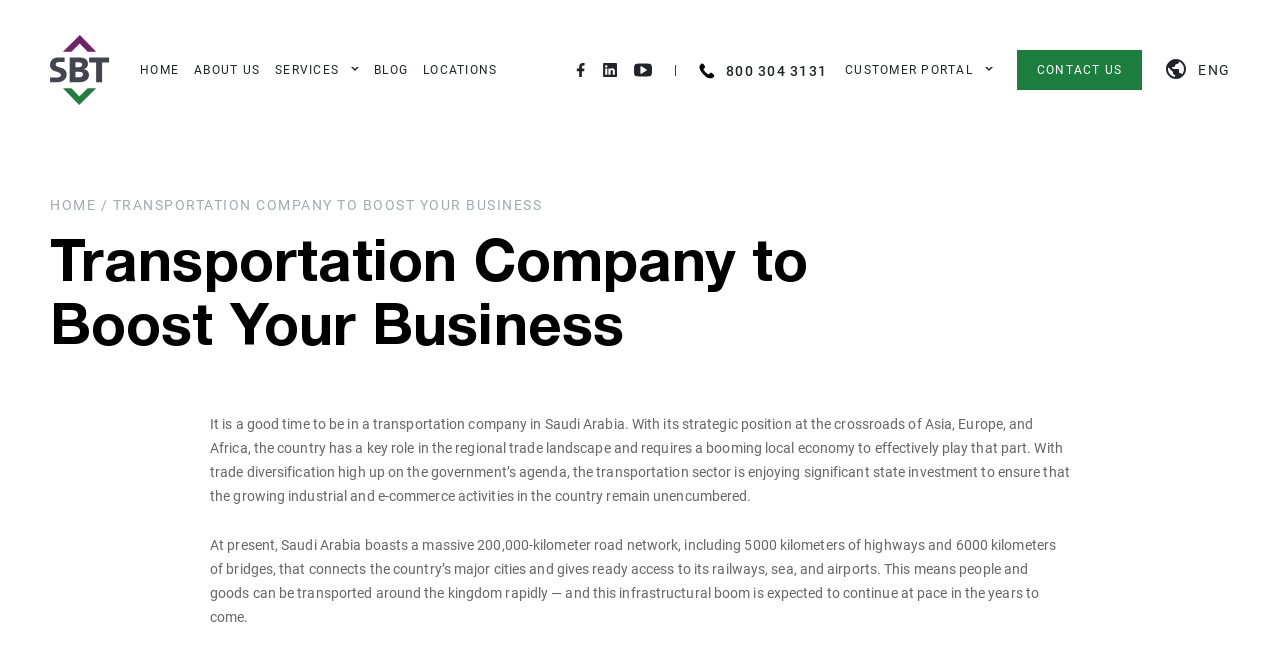Can you identify and provide the main heading of the webpage?

Transportation Company to Boost Your Business